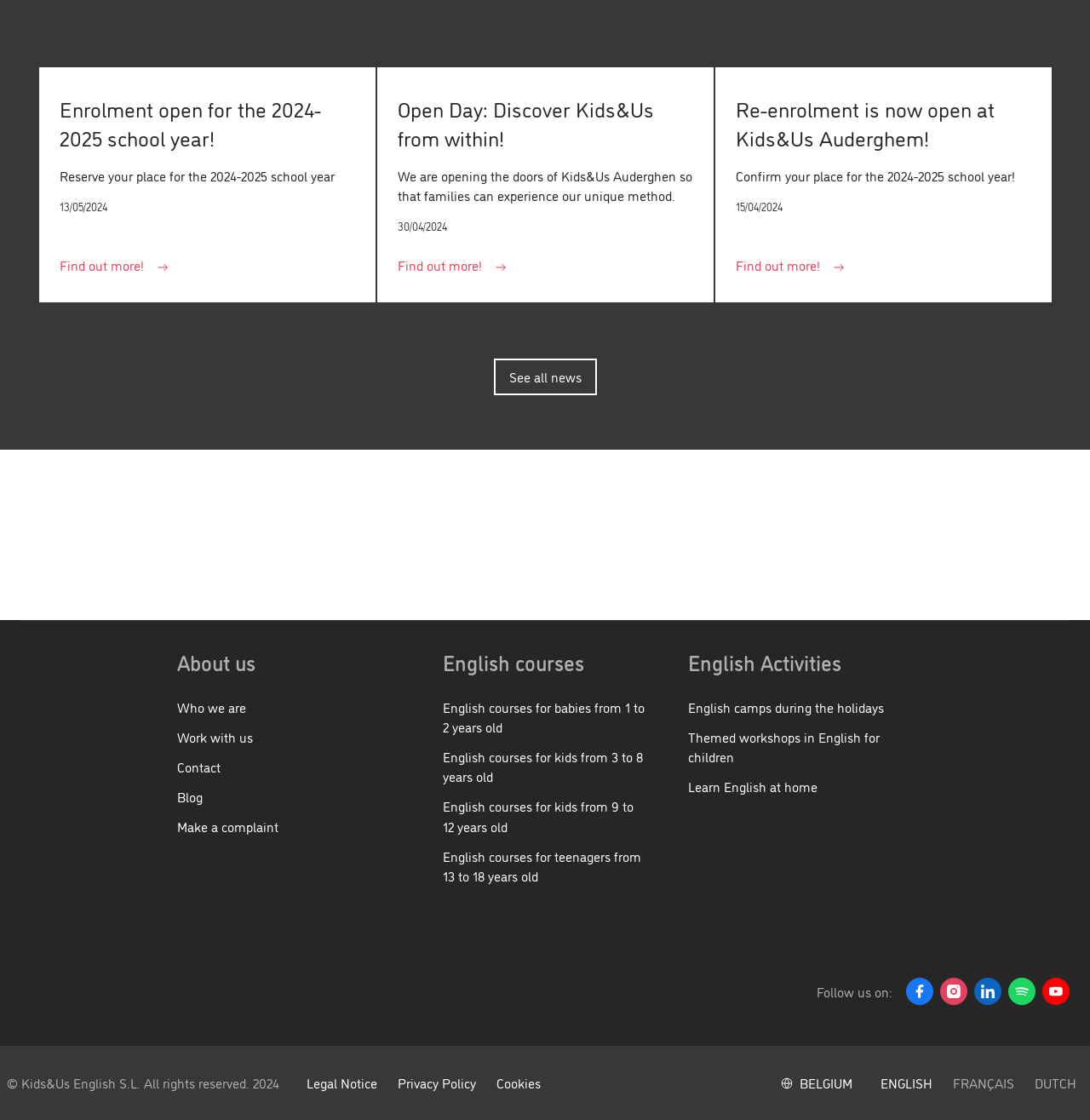What is the purpose of the 'Open Day' event?
Look at the image and answer the question using a single word or phrase.

Experience the method